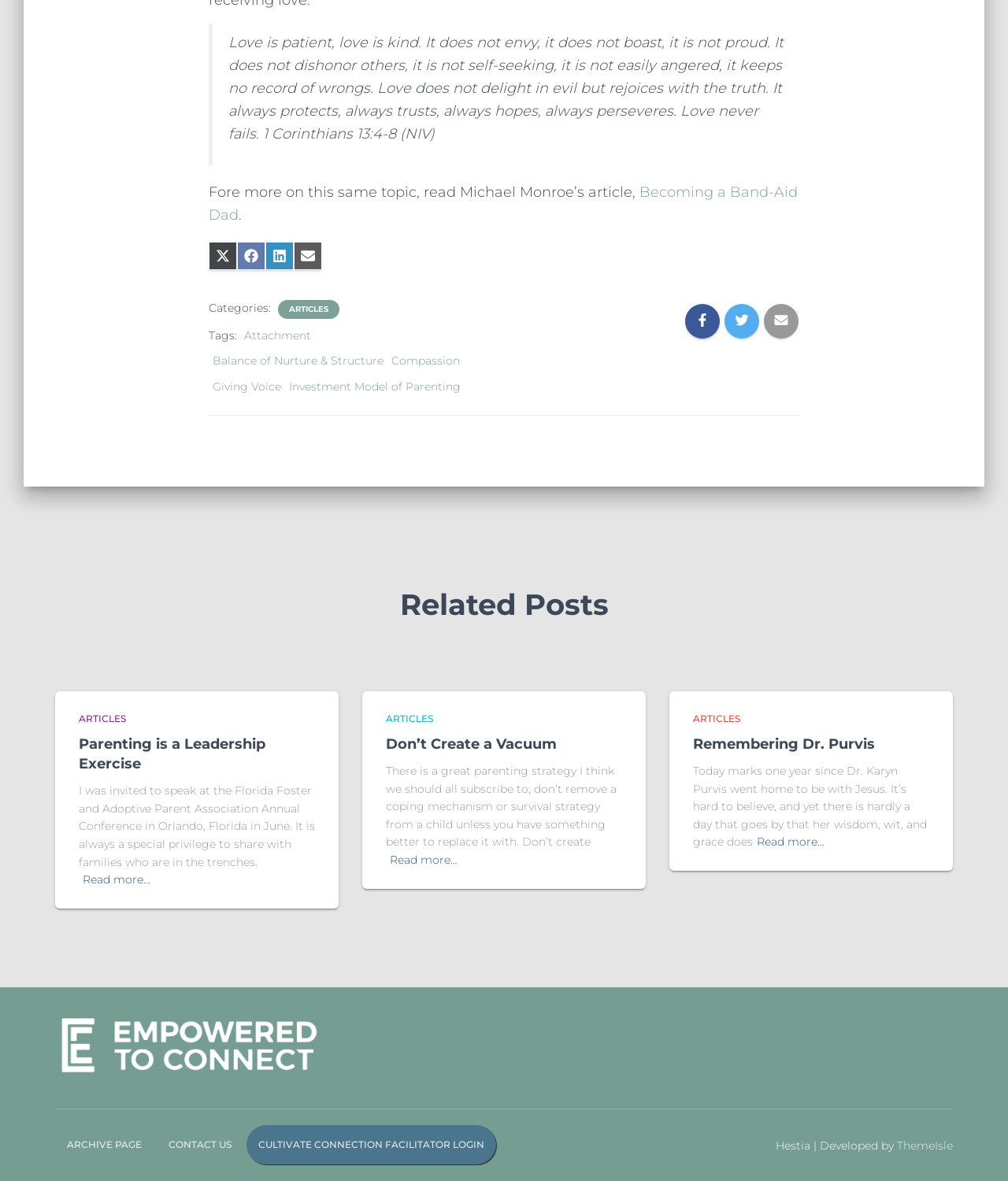Using the provided element description, identify the bounding box coordinates as (top-left x, top-left y, bottom-right x, bottom-right y). Ensure all values are between 0 and 1. Description: Parenting is a Leadership Exercise

[0.078, 0.622, 0.263, 0.654]